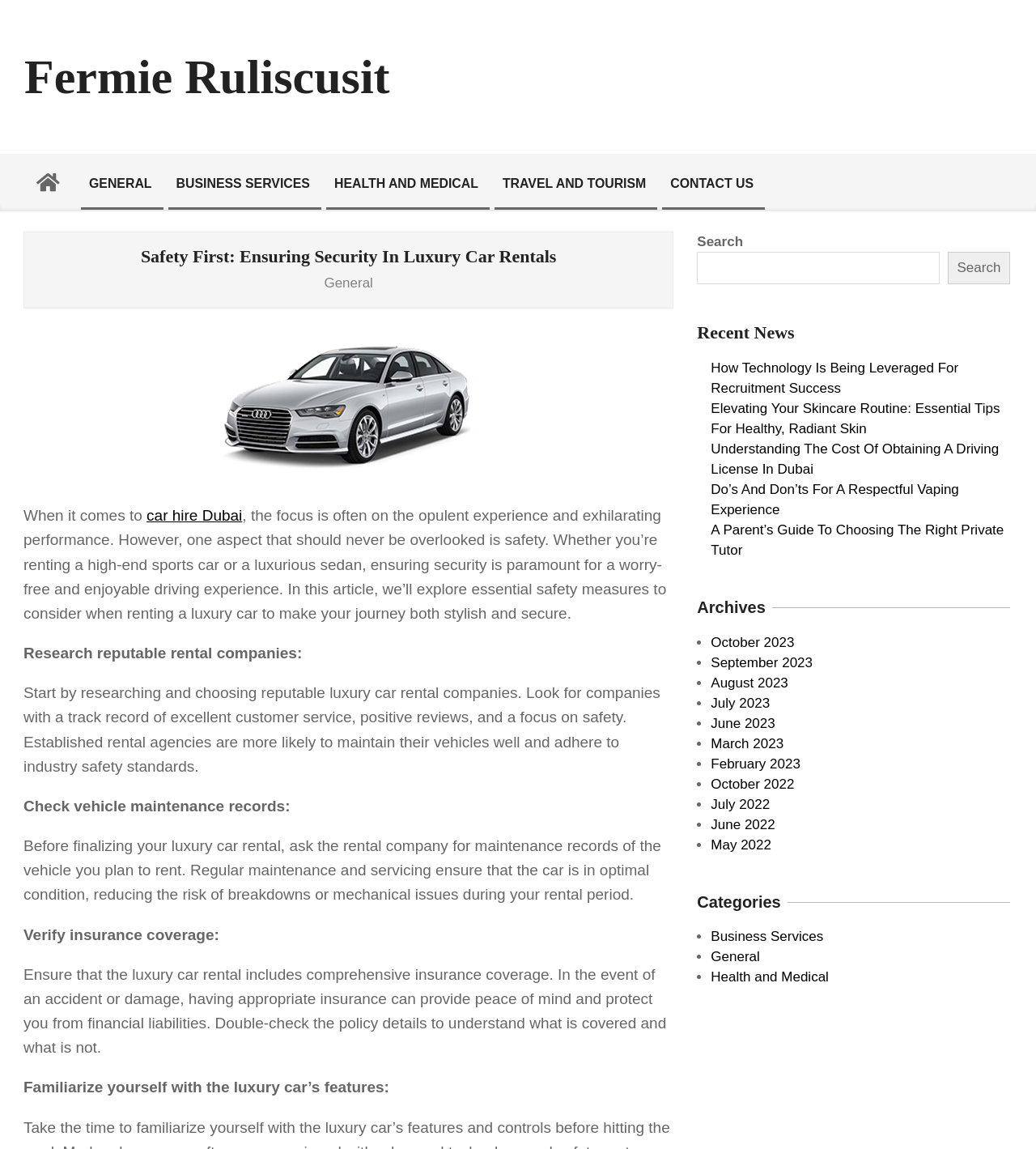Respond to the question below with a single word or phrase: How many archives are listed?

10